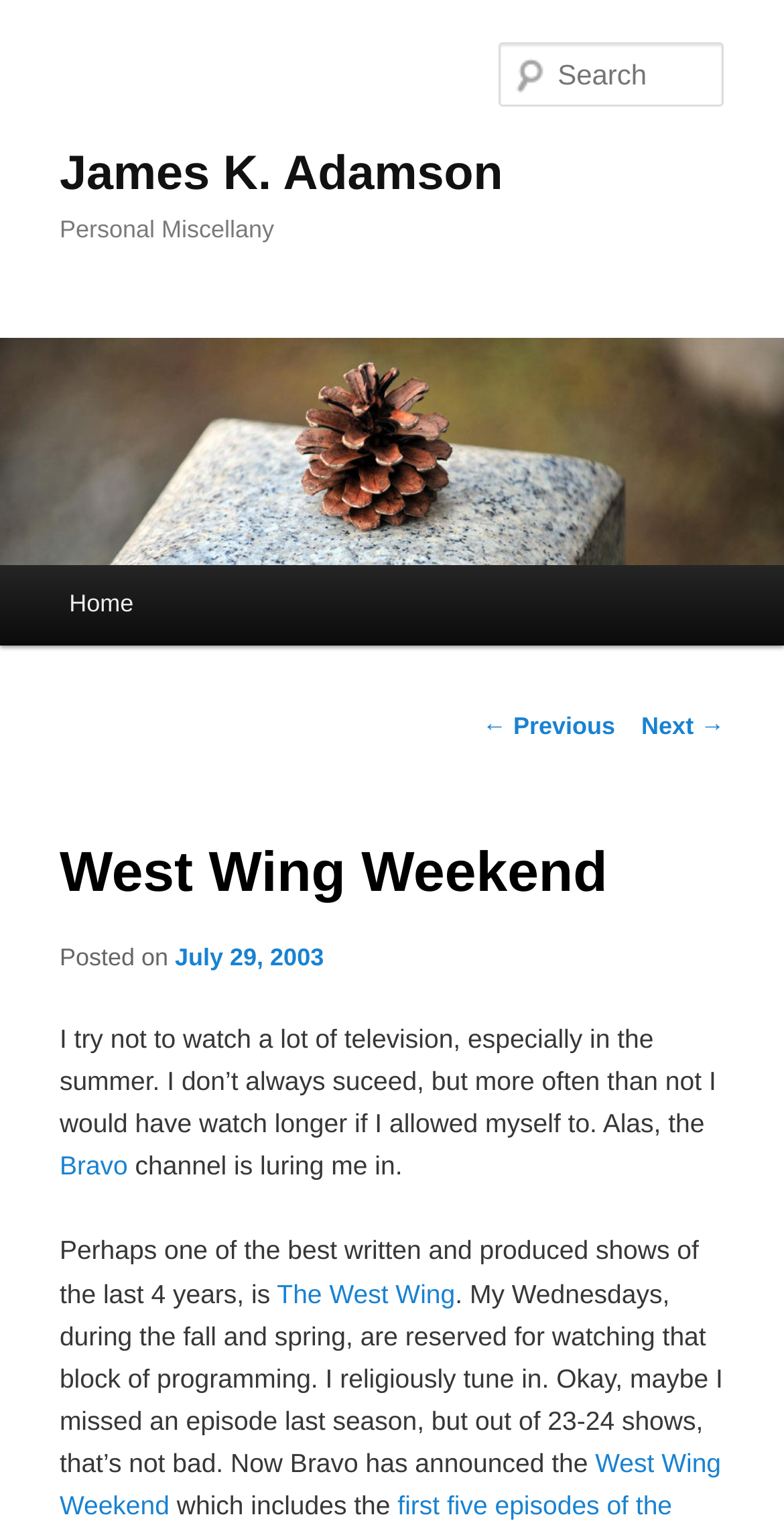Answer the following query concisely with a single word or phrase:
What is the date of the article?

July 29, 2003